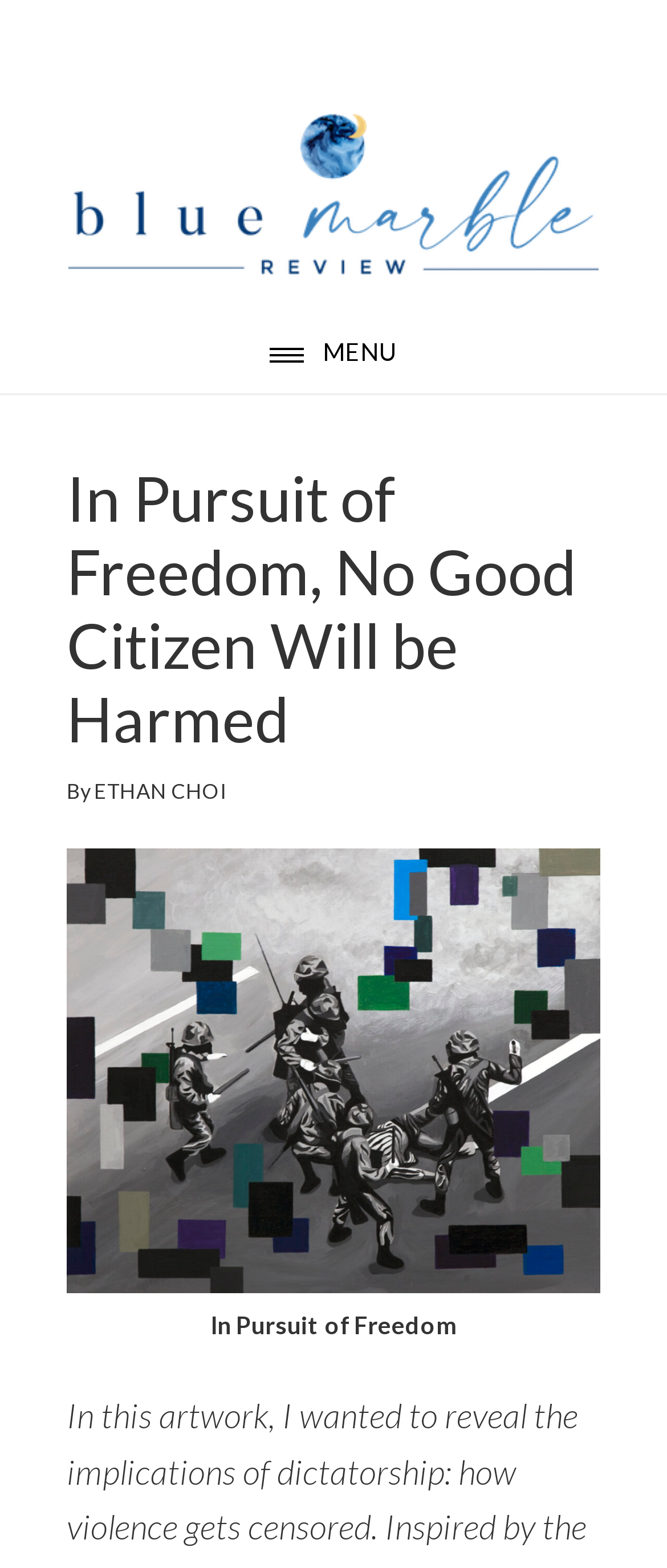What is the caption of the figure?
Please respond to the question thoroughly and include all relevant details.

I found the caption of the figure by looking at the figcaption element, which says 'In Pursuit of Freedom'.